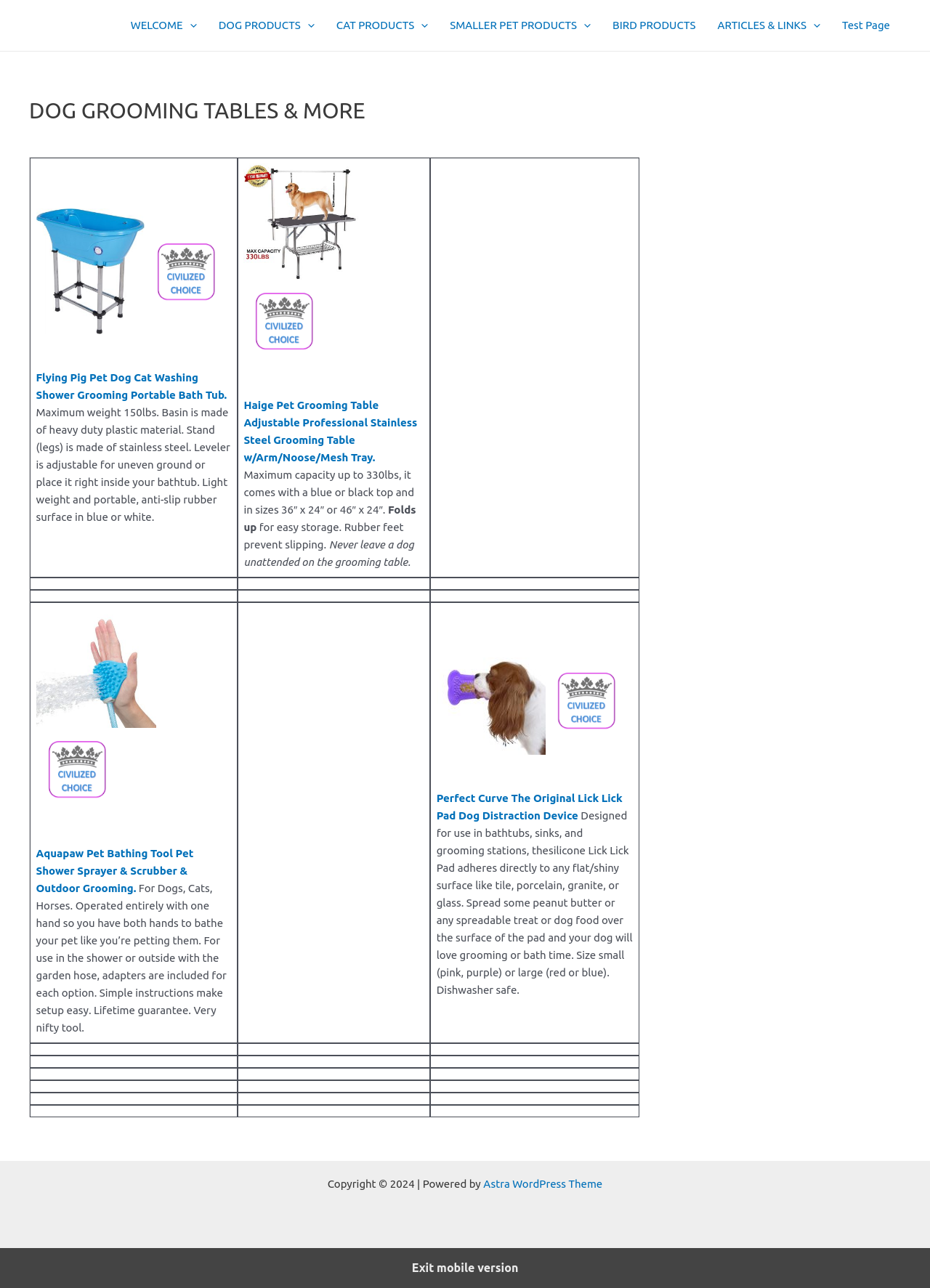What is the maximum weight capacity of the first dog grooming table?
Answer the question in a detailed and comprehensive manner.

According to the product description, the first dog grooming table has a maximum weight capacity of 150lbs, indicating that it is suitable for dogs of a certain size.